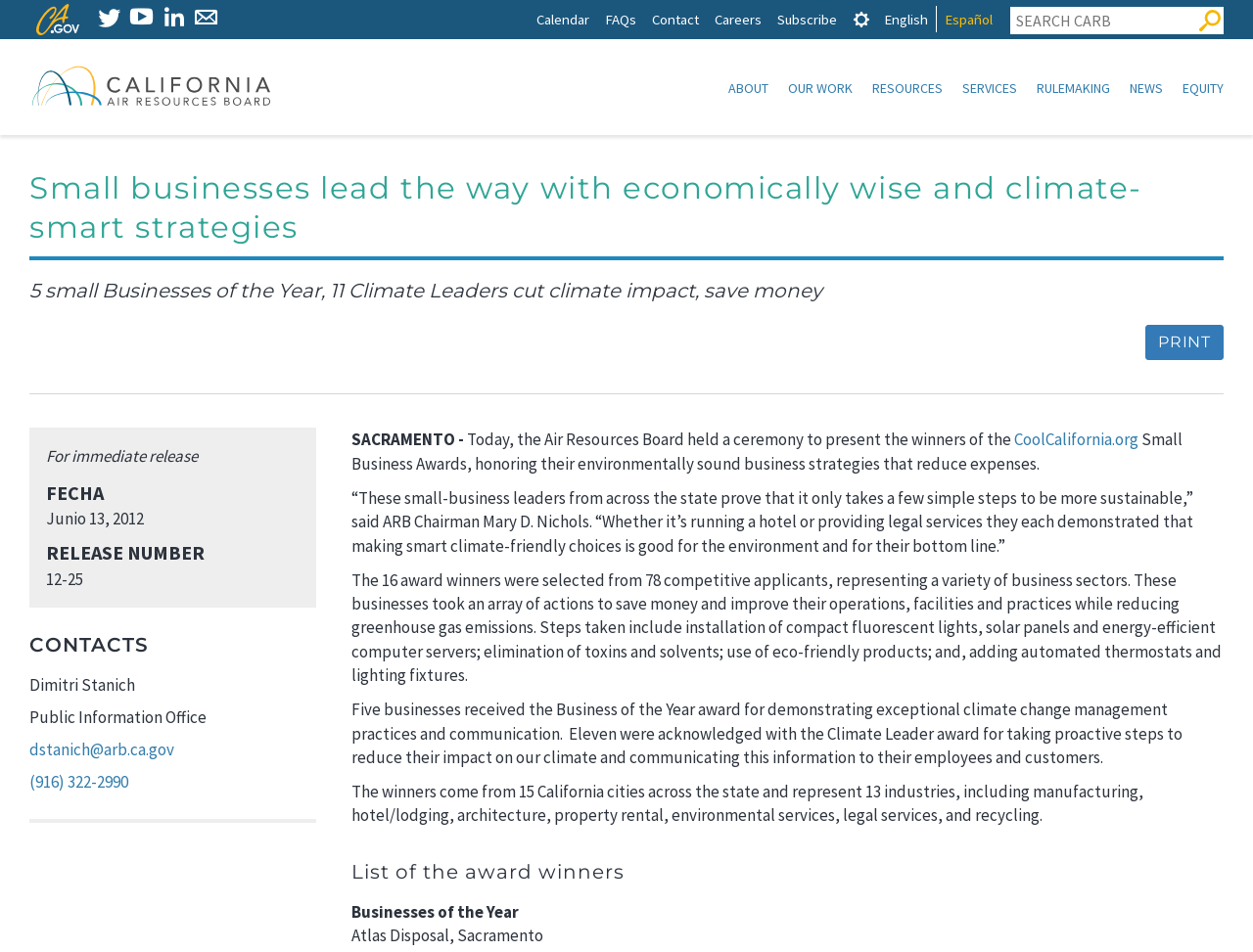Locate the bounding box coordinates of the area that needs to be clicked to fulfill the following instruction: "Read about CoolCalifornia.org". The coordinates should be in the format of four float numbers between 0 and 1, namely [left, top, right, bottom].

[0.807, 0.451, 0.909, 0.473]